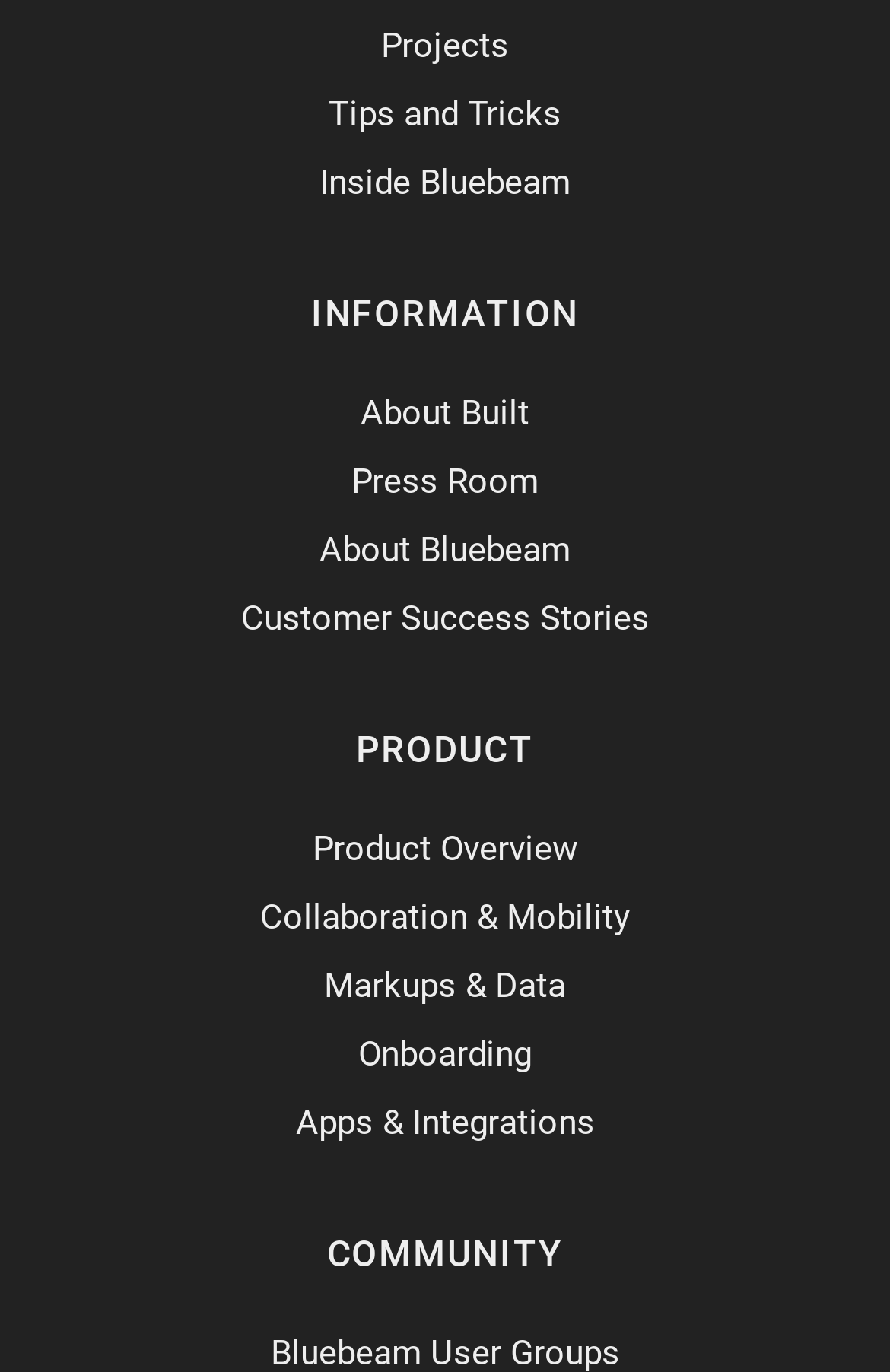Determine the bounding box coordinates of the UI element that matches the following description: "Onboarding". The coordinates should be four float numbers between 0 and 1 in the format [left, top, right, bottom].

[0.403, 0.753, 0.597, 0.783]